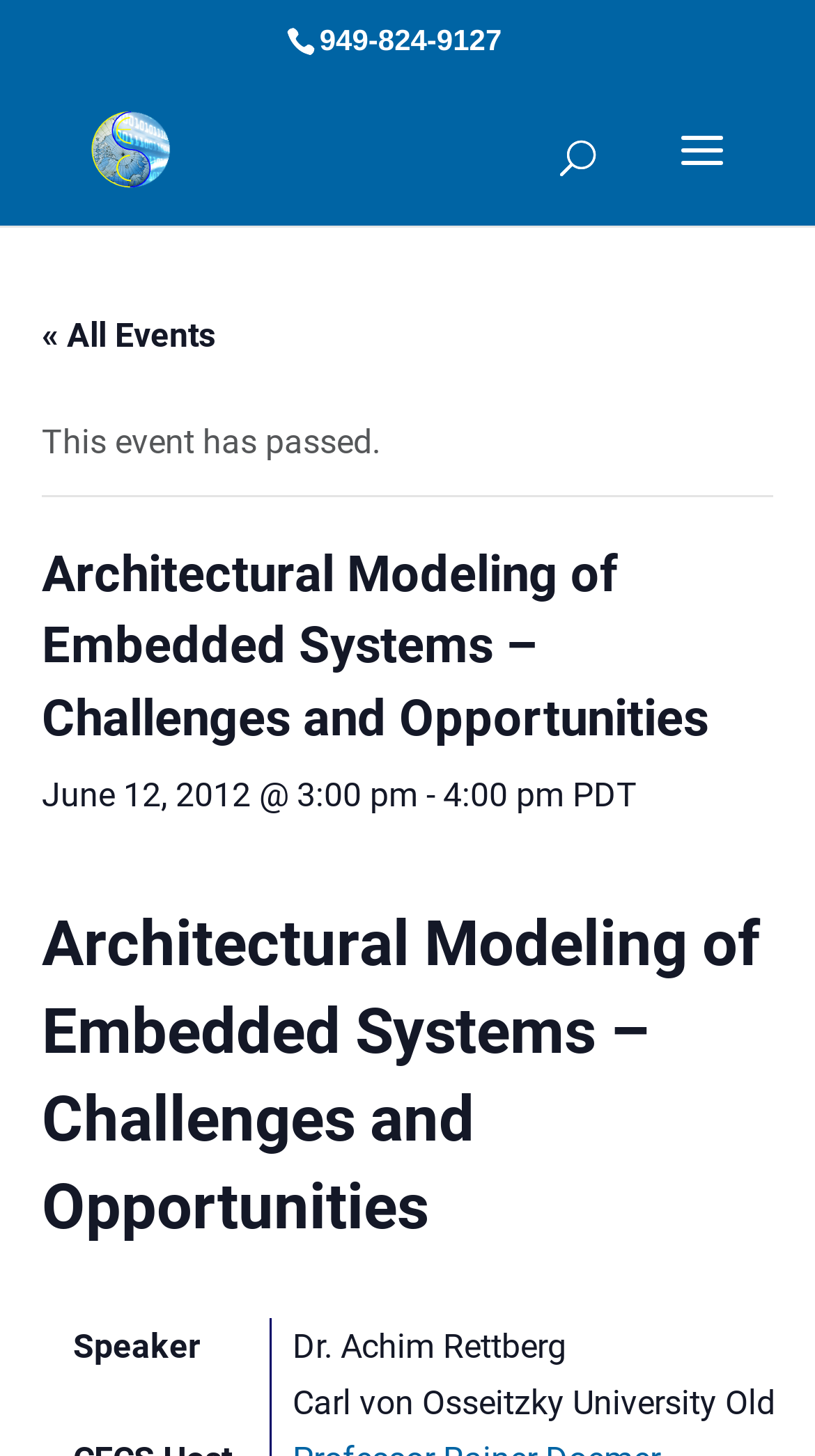Please locate the UI element described by "« All Events" and provide its bounding box coordinates.

[0.051, 0.217, 0.264, 0.244]